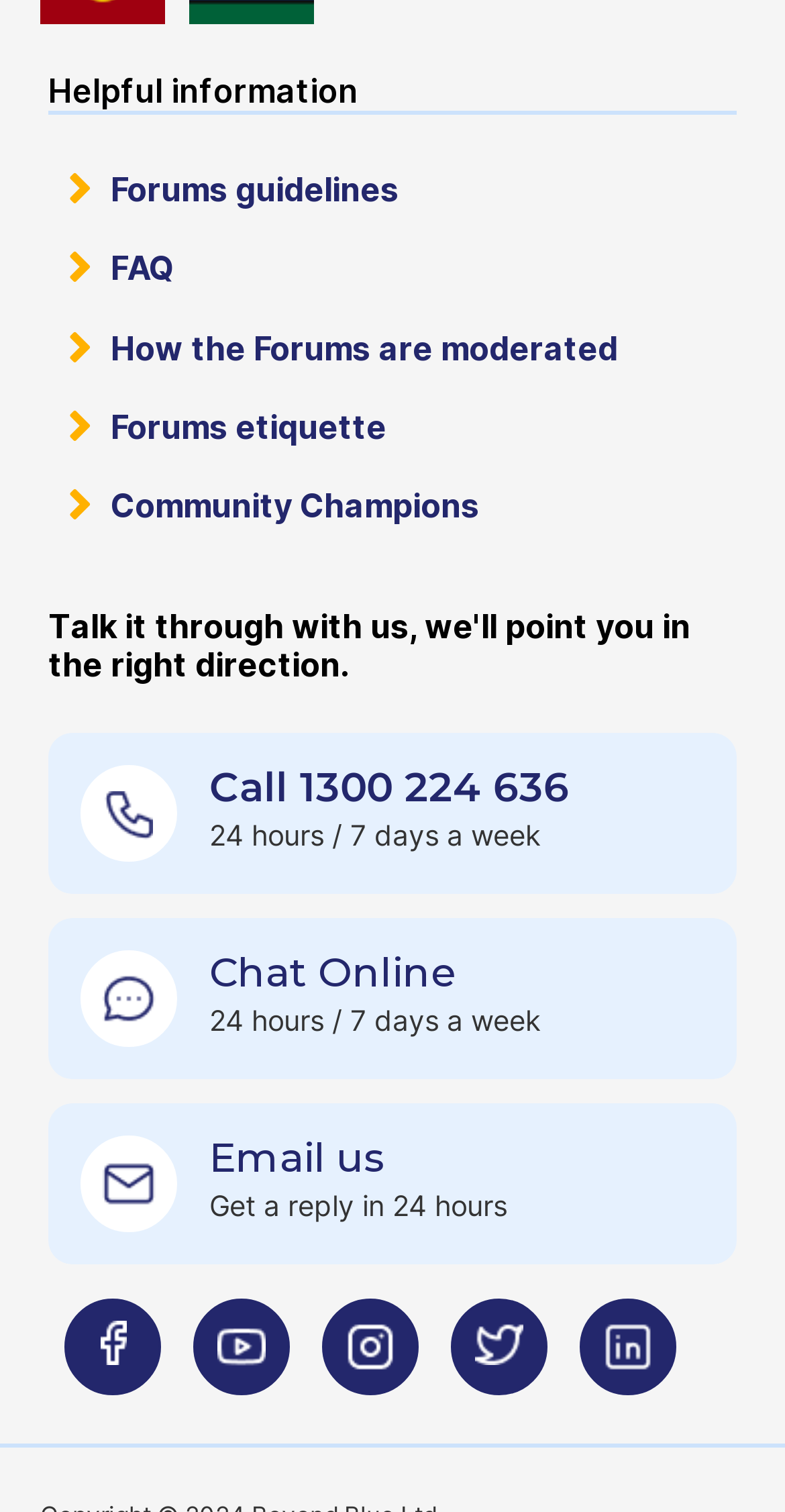Determine the bounding box coordinates of the section I need to click to execute the following instruction: "View forums guidelines". Provide the coordinates as four float numbers between 0 and 1, i.e., [left, top, right, bottom].

[0.062, 0.112, 0.508, 0.138]